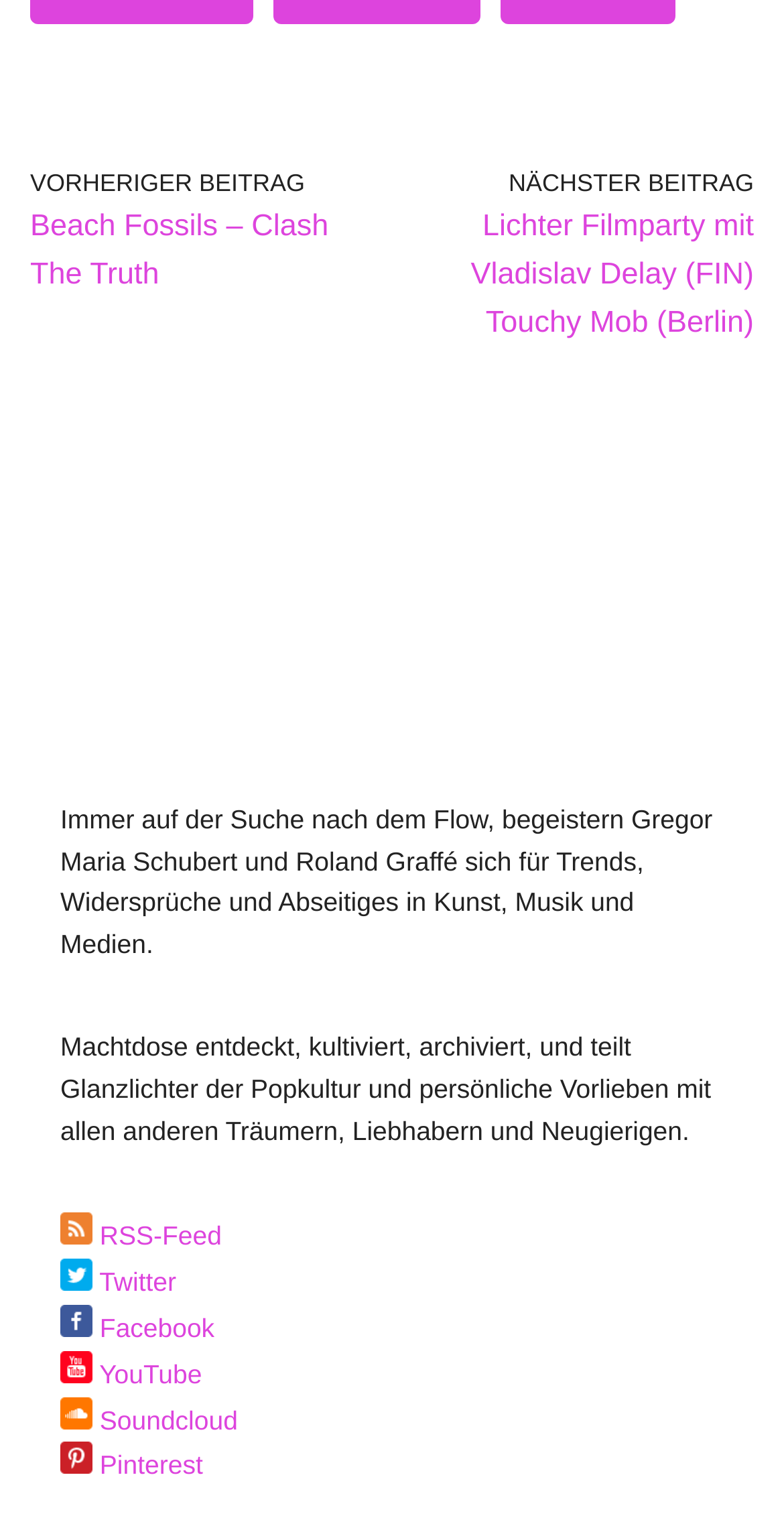How many navigation links are available?
From the details in the image, answer the question comprehensively.

I counted the number of navigation links by looking at the links at the top of the webpage, which are 'VORHERIGER BEITRAG' and 'NÄCHSTER BEITRAG'.